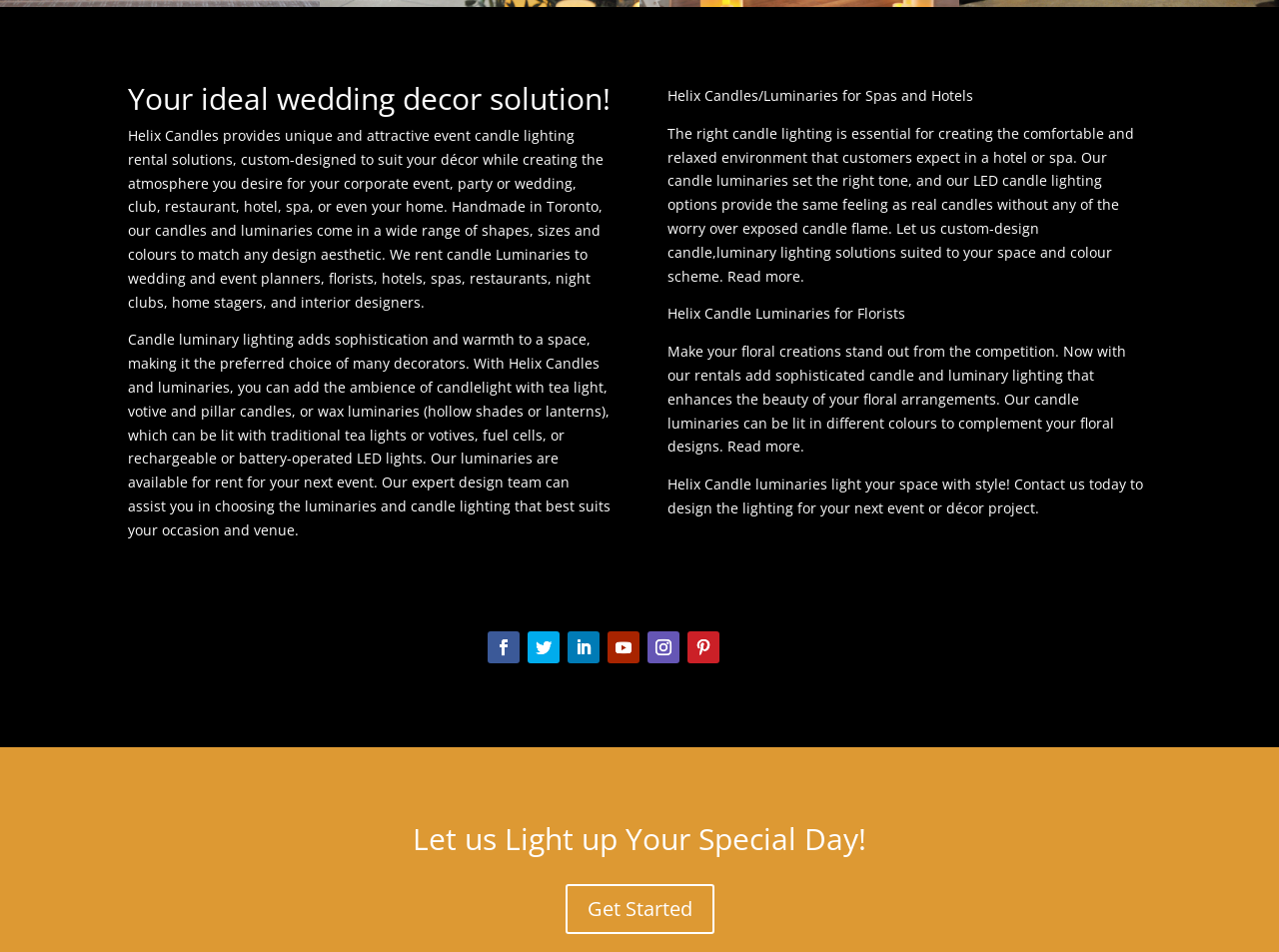Please determine the bounding box coordinates for the UI element described as: "繁體中文".

None